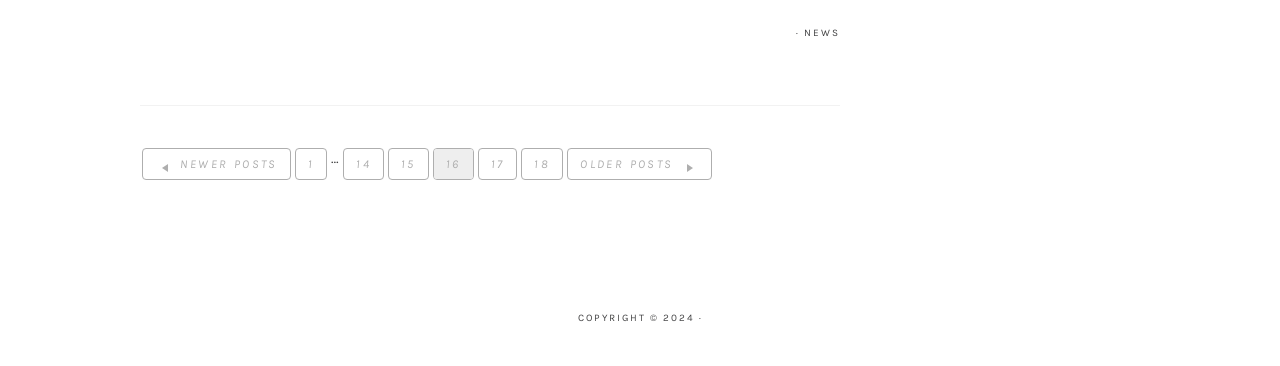Based on what you see in the screenshot, provide a thorough answer to this question: What is the position of the copyright information?

The StaticText 'COPYRIGHT © 2024 ·' has a bounding box with y1 and y2 coordinates (0.575, 0.608), which indicates that it is located at the bottom of the page.